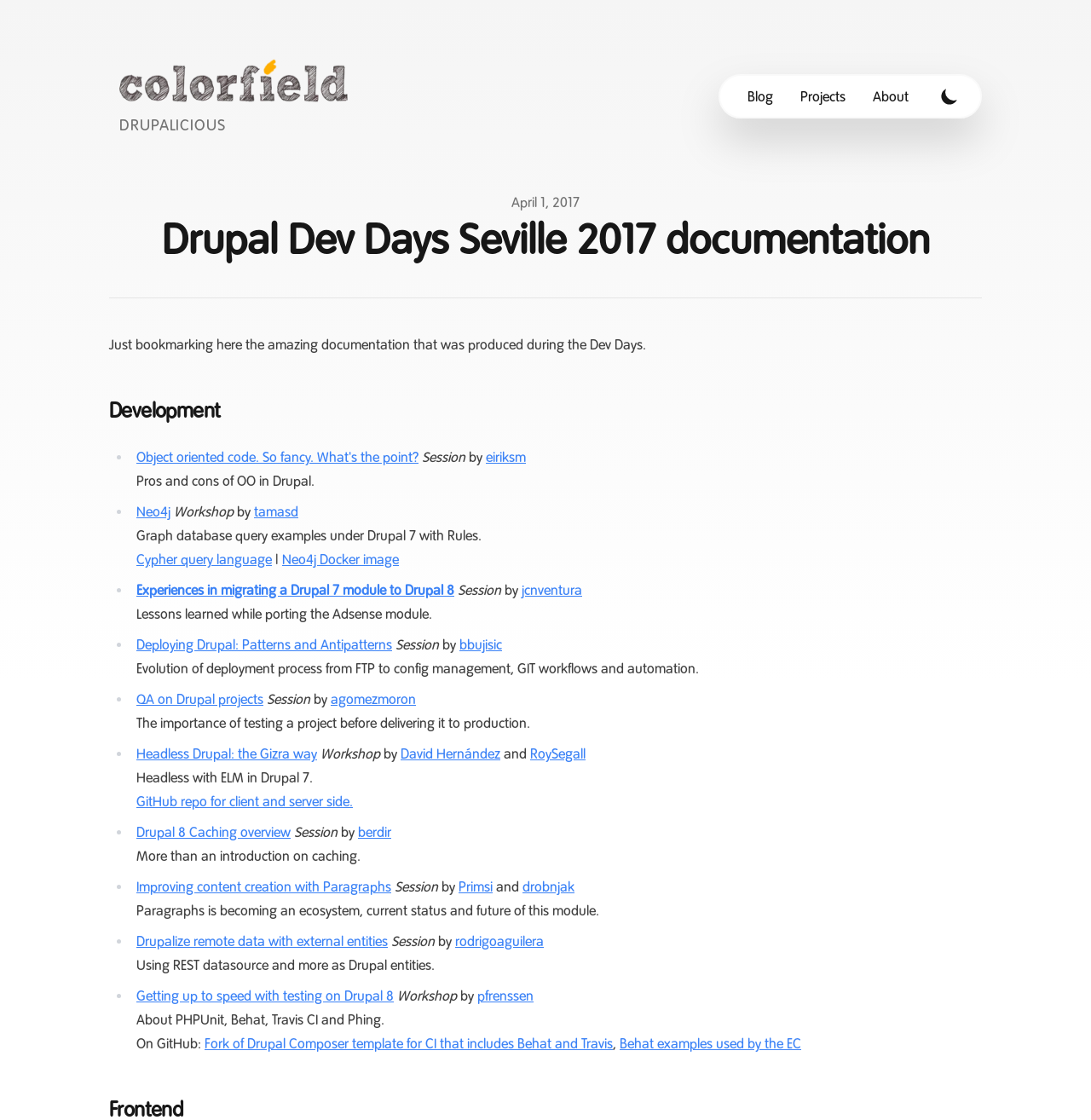Please determine the bounding box coordinates for the element that should be clicked to follow these instructions: "Explore the 'Object oriented code. So fancy. What's the point?' session".

[0.125, 0.401, 0.384, 0.415]